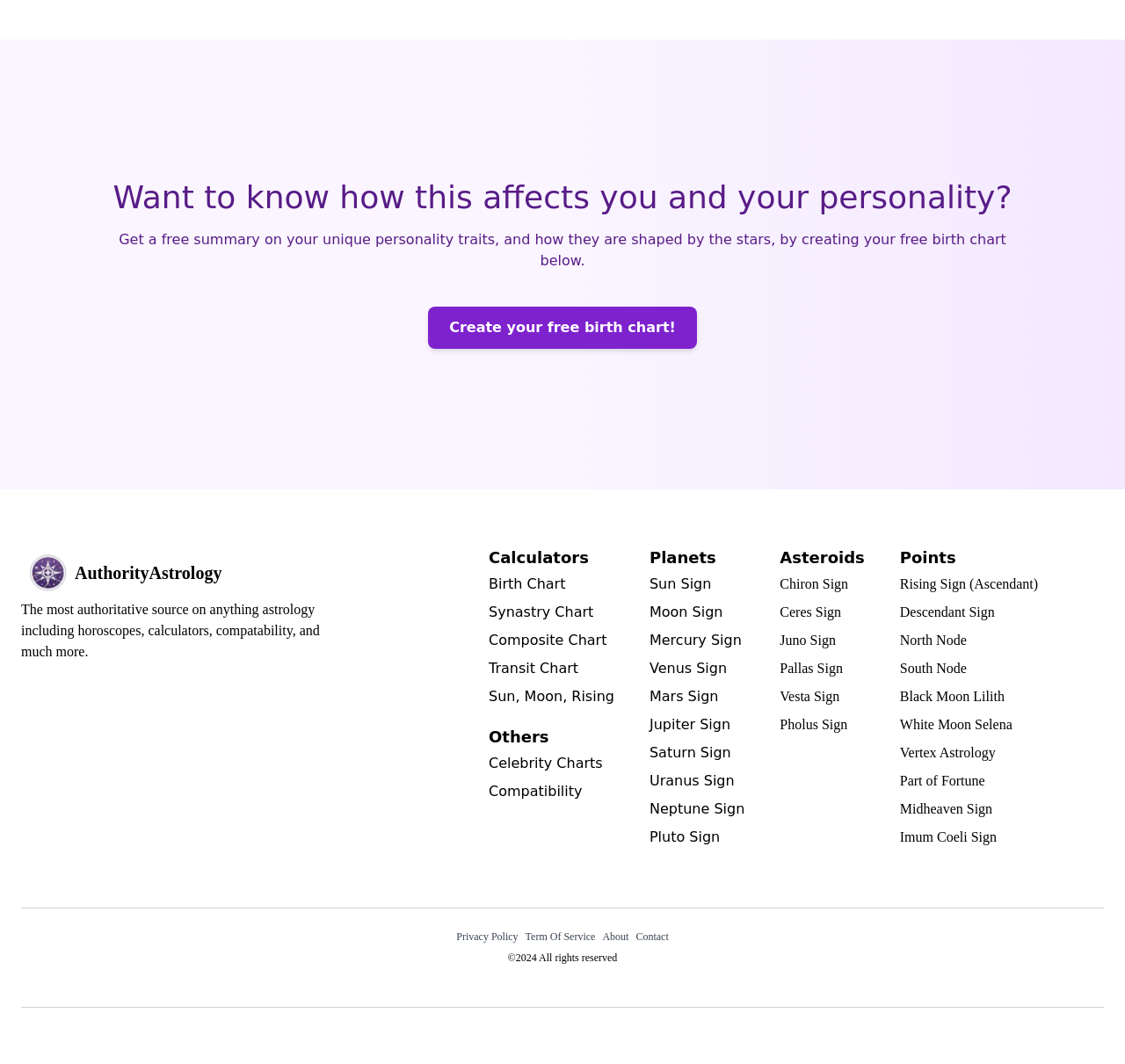What types of charts can I create on this website?
Based on the screenshot, provide your answer in one word or phrase.

Multiple types